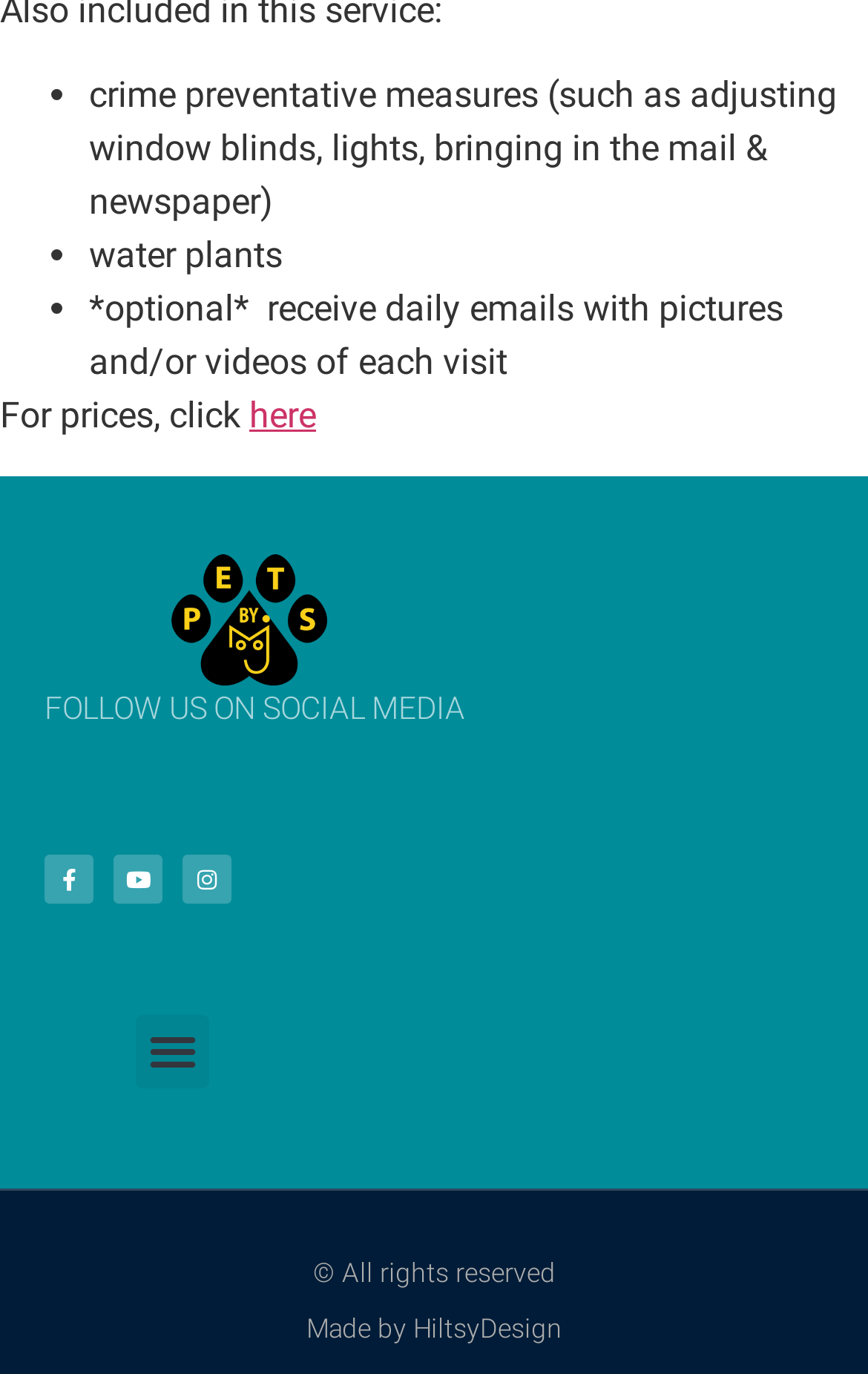What is the optional feature of the service?
Provide a comprehensive and detailed answer to the question.

The webpage mentions '*optional* receive daily emails with pictures and/or videos of each visit' which suggests that this is an optional feature of the service, possibly providing additional updates or reassurance to customers.